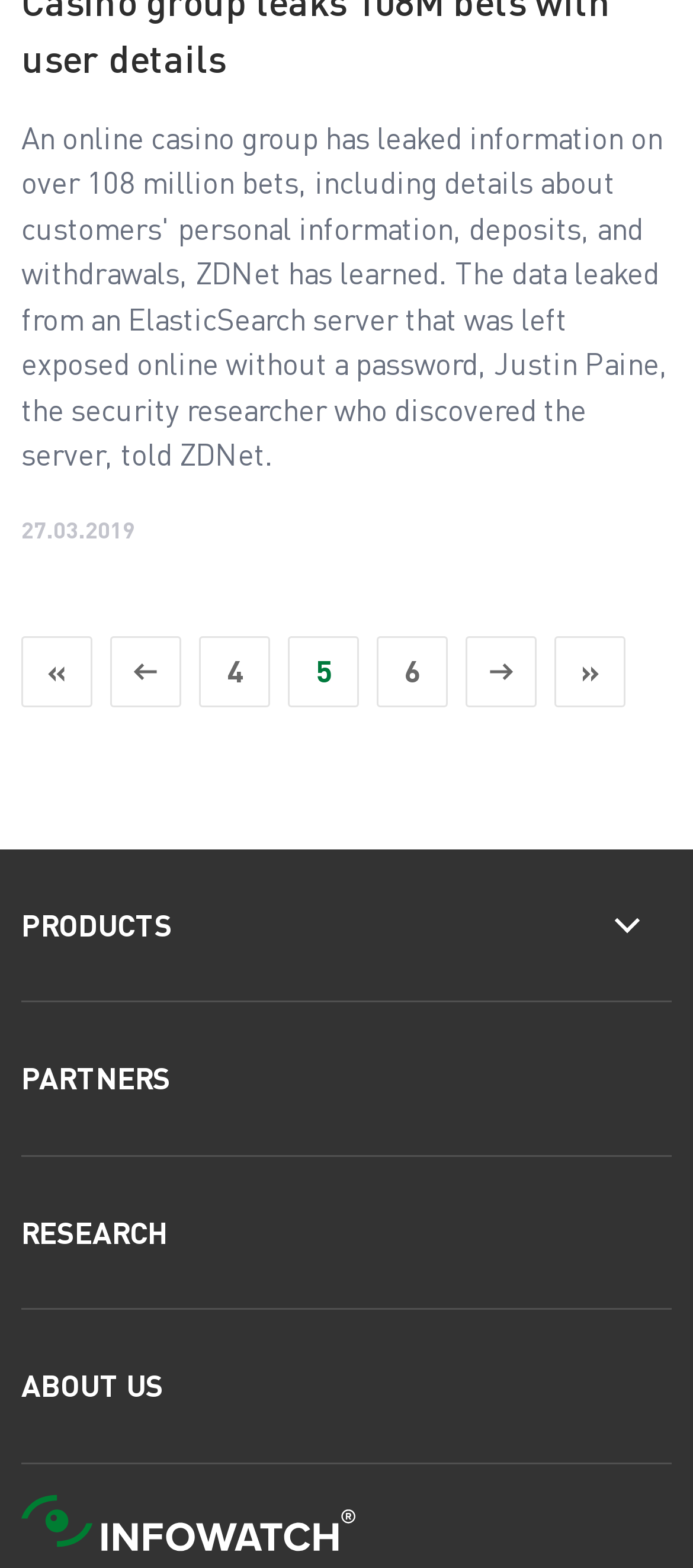How many links are there at the bottom?
Provide a one-word or short-phrase answer based on the image.

1